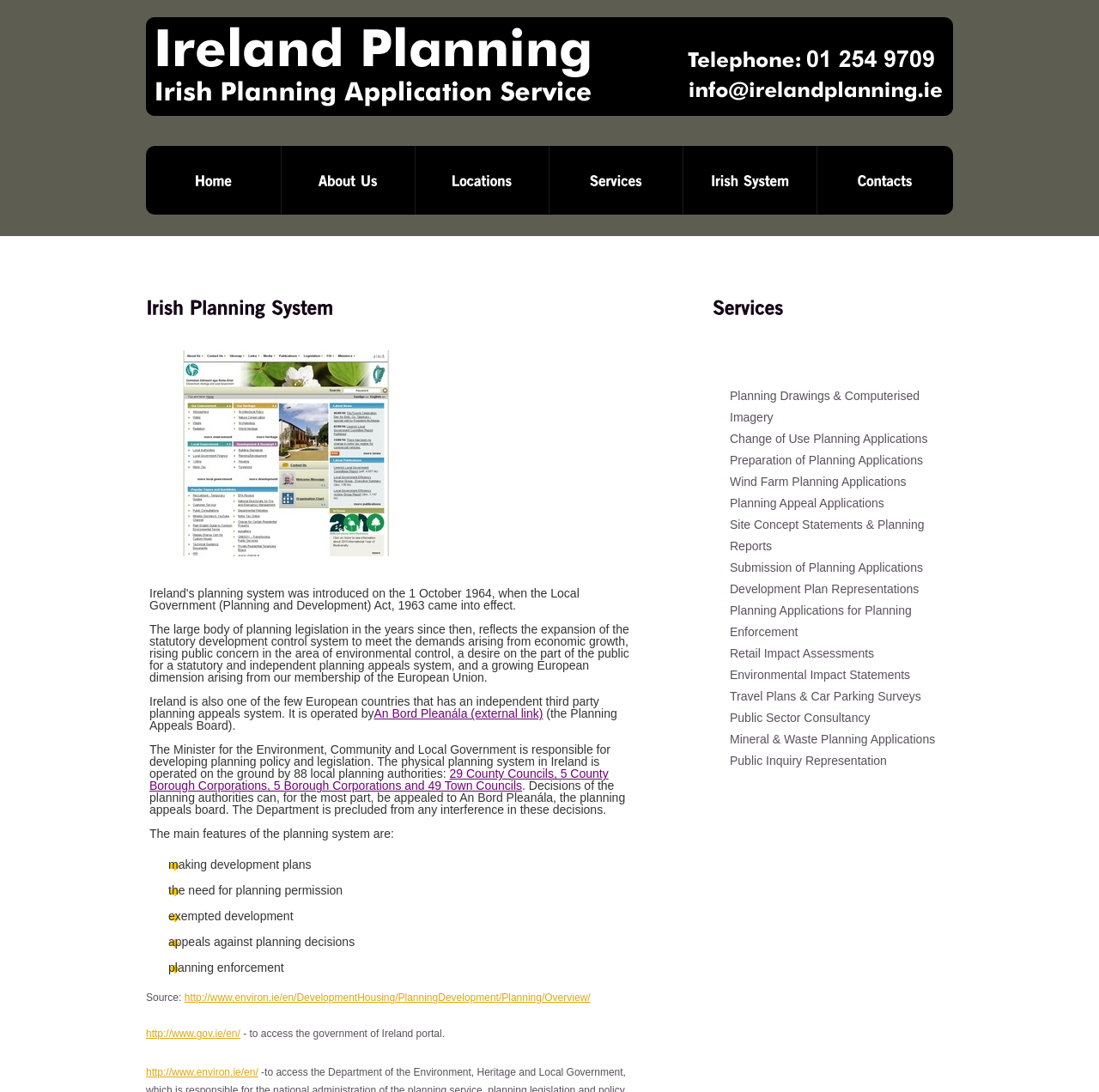Create a full and detailed caption for the entire webpage.

The webpage is about the Irish Planning System, with a heading at the top left corner of the page. Below the heading, there is a navigation menu with links to "Home", "About Us", "Locations", "Services", "Irish System", and "Contacts". Each link has a small canvas element next to it.

Below the navigation menu, there is a large section of text that provides an overview of the Irish Planning System. The text explains that Ireland has an independent third-party planning appeals system, operated by An Bord Pleanála, and that the Minister for the Environment, Community, and Local Government is responsible for developing planning policy and legislation. The text also lists the main features of the planning system, including making development plans, the need for planning permission, exempted development, appeals against planning decisions, and planning enforcement.

To the right of the main text section, there is a separate section with a heading "Services" and a list of services provided, including planning drawings and computerized imagery, change of use planning applications, preparation of planning applications, and more. Each service is listed in a separate line with a small gap between them.

At the bottom of the page, there are three links to external websites: one to the Department of the Environment, Community, and Local Government, one to the Government of Ireland portal, and one to an overview of the planning system.